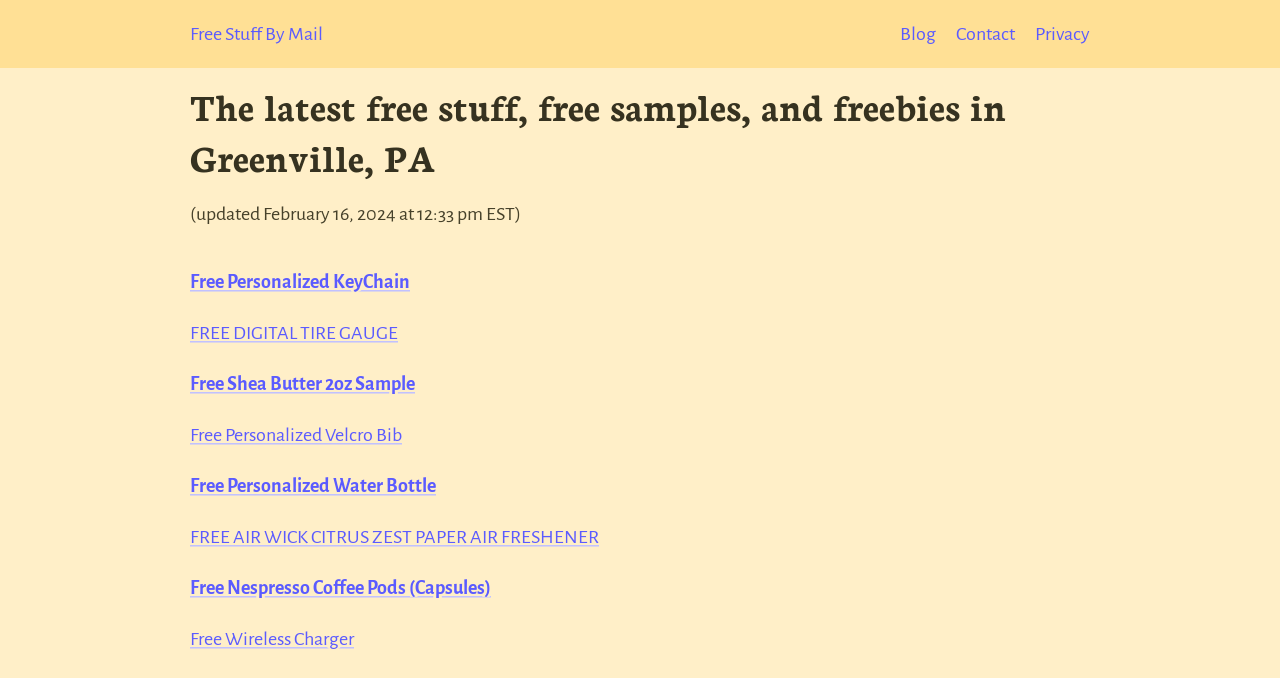Locate the bounding box coordinates of the segment that needs to be clicked to meet this instruction: "read the privacy policy".

[0.809, 0.035, 0.852, 0.065]